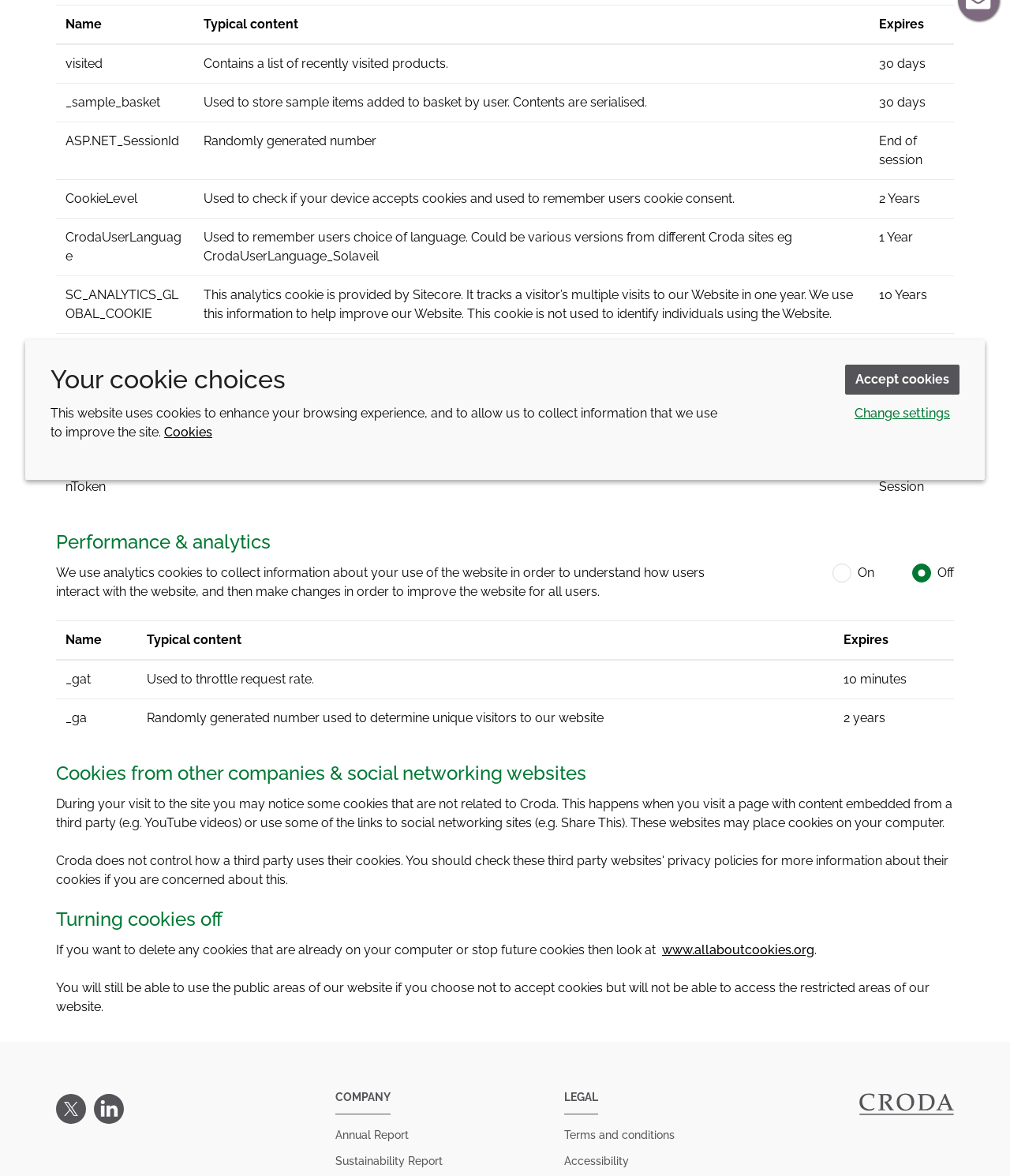From the webpage screenshot, identify the region described by Cookies. Provide the bounding box coordinates as (top-left x, top-left y, bottom-right x, bottom-right y), with each value being a floating point number between 0 and 1.

[0.162, 0.361, 0.21, 0.374]